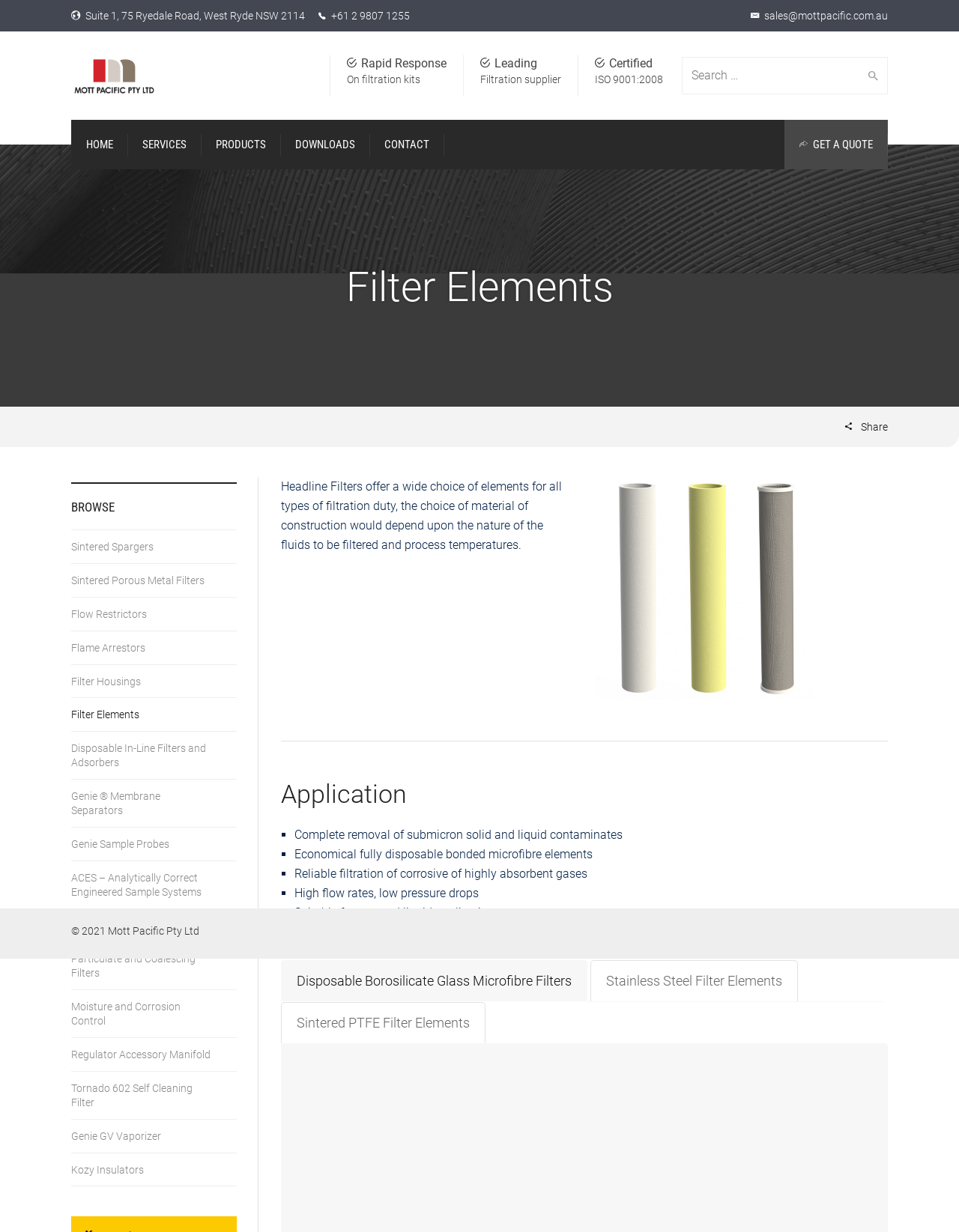Provide an in-depth caption for the contents of the webpage.

This webpage is about Mott Pacific Pty Ltd, a company that provides filtration products and services. At the top of the page, there is a header section with the company's address, phone number, and email address. Next to the address, there is a search bar with a search button. Below the header, there are three sections with headings: "Certified", "Leading", and "Rapid Response", each with a brief description.

On the left side of the page, there is a navigation menu with links to different sections of the website, including "HOME", "SERVICES", "PRODUCTS", "DOWNLOADS", "CONTACT", and "GET A QUOTE". Below the navigation menu, there is a section with a heading "Filter Elements" and a brief description. This section is divided into two parts: a text description and a figure.

The text description explains that the company offers a wide range of filter elements for various filtration duties, and the choice of material depends on the nature of the fluids to be filtered and process temperatures. Below the text, there is a list of applications, including complete removal of submicron solid and liquid contaminants, economical fully disposable bonded microfibre elements, and reliable filtration of corrosive or highly absorbent gases.

On the right side of the page, there is a section with a heading "Application" and a list of links to different types of filter elements, including disposable borosilicate glass microfibre filters, stainless steel filter elements, and sintered PTFE filter elements.

At the bottom of the page, there is a complementary section with a heading "BROWSE" and a list of links to different products and services, including sintered spargers, sintered porous metal filters, flow restrictors, and flame arrestors. The page ends with a copyright notice at the bottom.